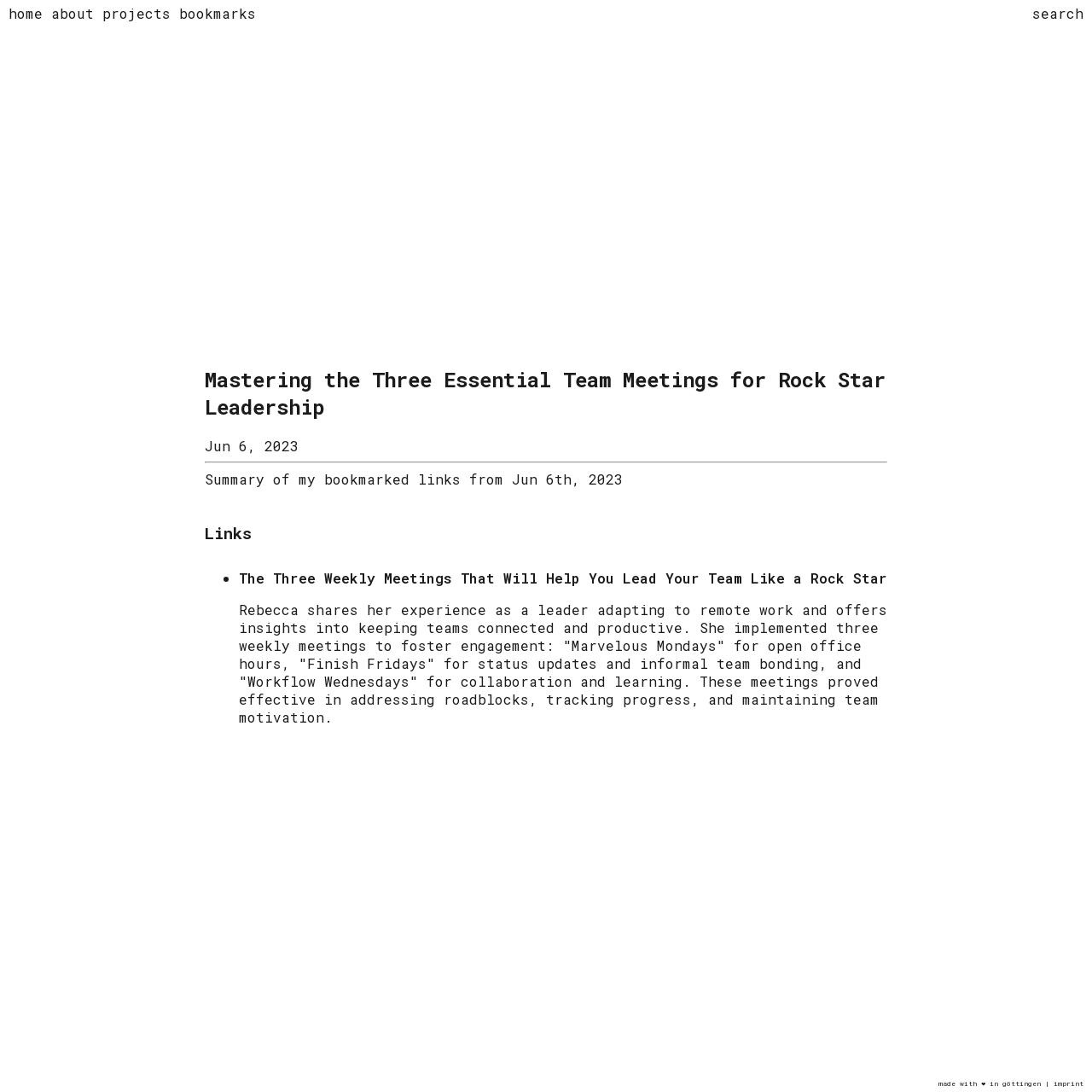Please provide the bounding box coordinates for the element that needs to be clicked to perform the following instruction: "visit the link about rock star leadership". The coordinates should be given as four float numbers between 0 and 1, i.e., [left, top, right, bottom].

[0.219, 0.521, 0.812, 0.538]